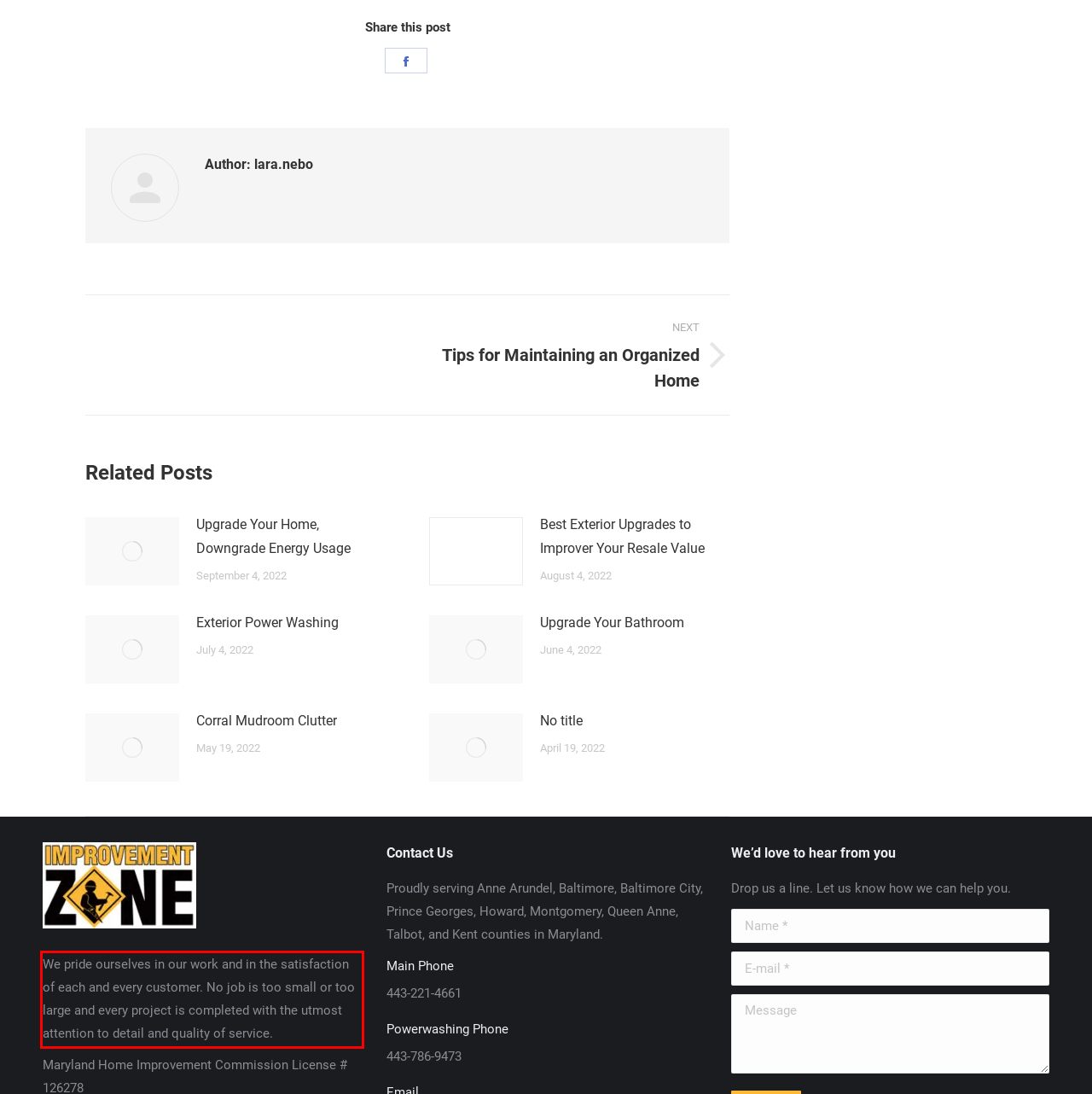Please recognize and transcribe the text located inside the red bounding box in the webpage image.

We pride ourselves in our work and in the satisfaction of each and every customer. No job is too small or too large and every project is completed with the utmost attention to detail and quality of service.